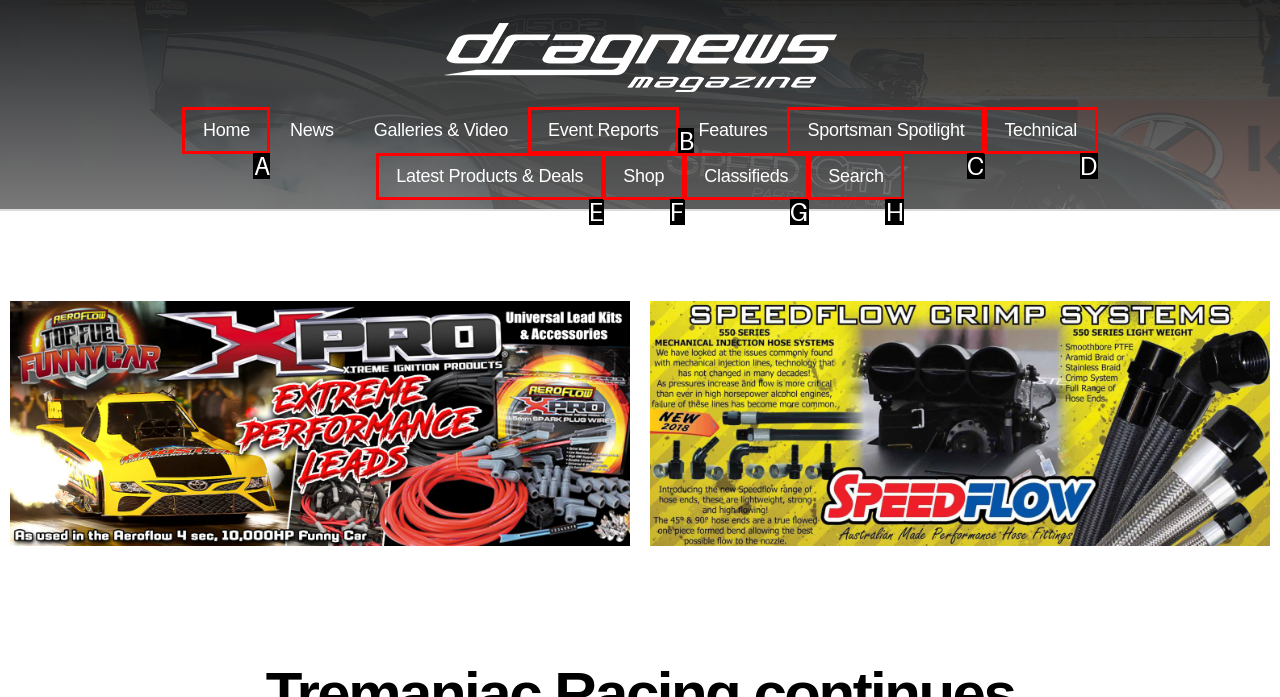Based on the description: Event Reports, select the HTML element that best fits. Reply with the letter of the correct choice from the options given.

B